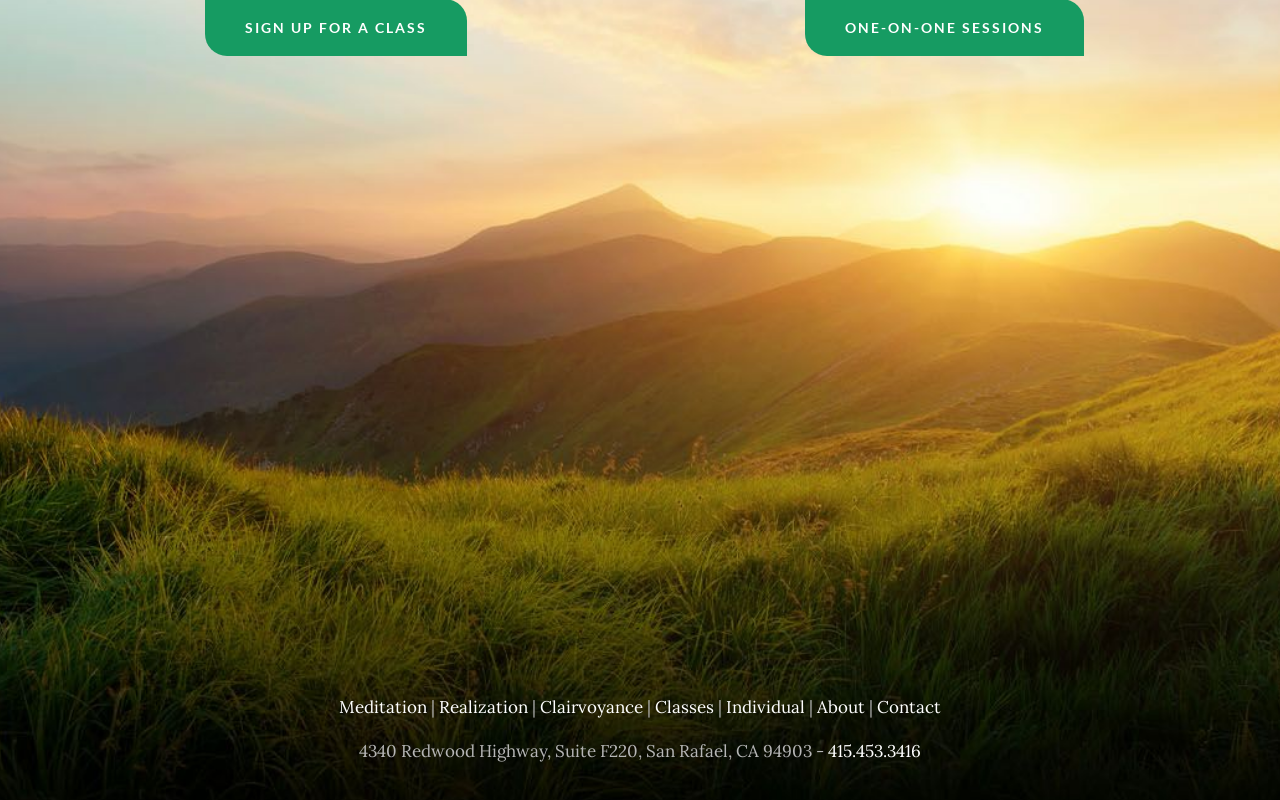Provide a thorough and detailed response to the question by examining the image: 
How many links are there in the navigation menu?

The navigation menu consists of links to 'Meditation', 'Realization', 'Clairvoyance', 'Classes', 'Individual', 'About', and 'Contact', which totals 7 links.